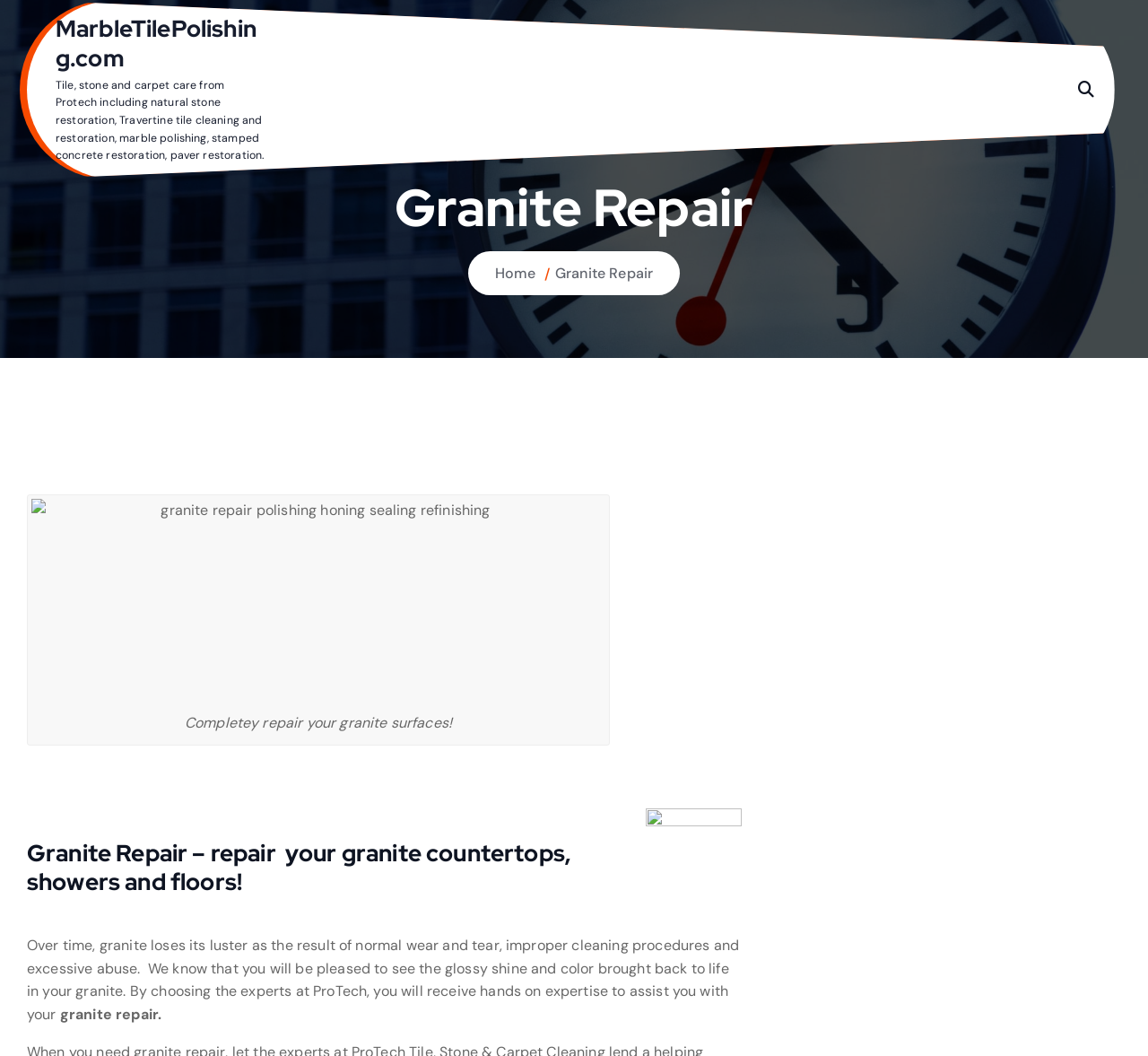What is the company name?
Based on the image, answer the question with a single word or brief phrase.

ProTech